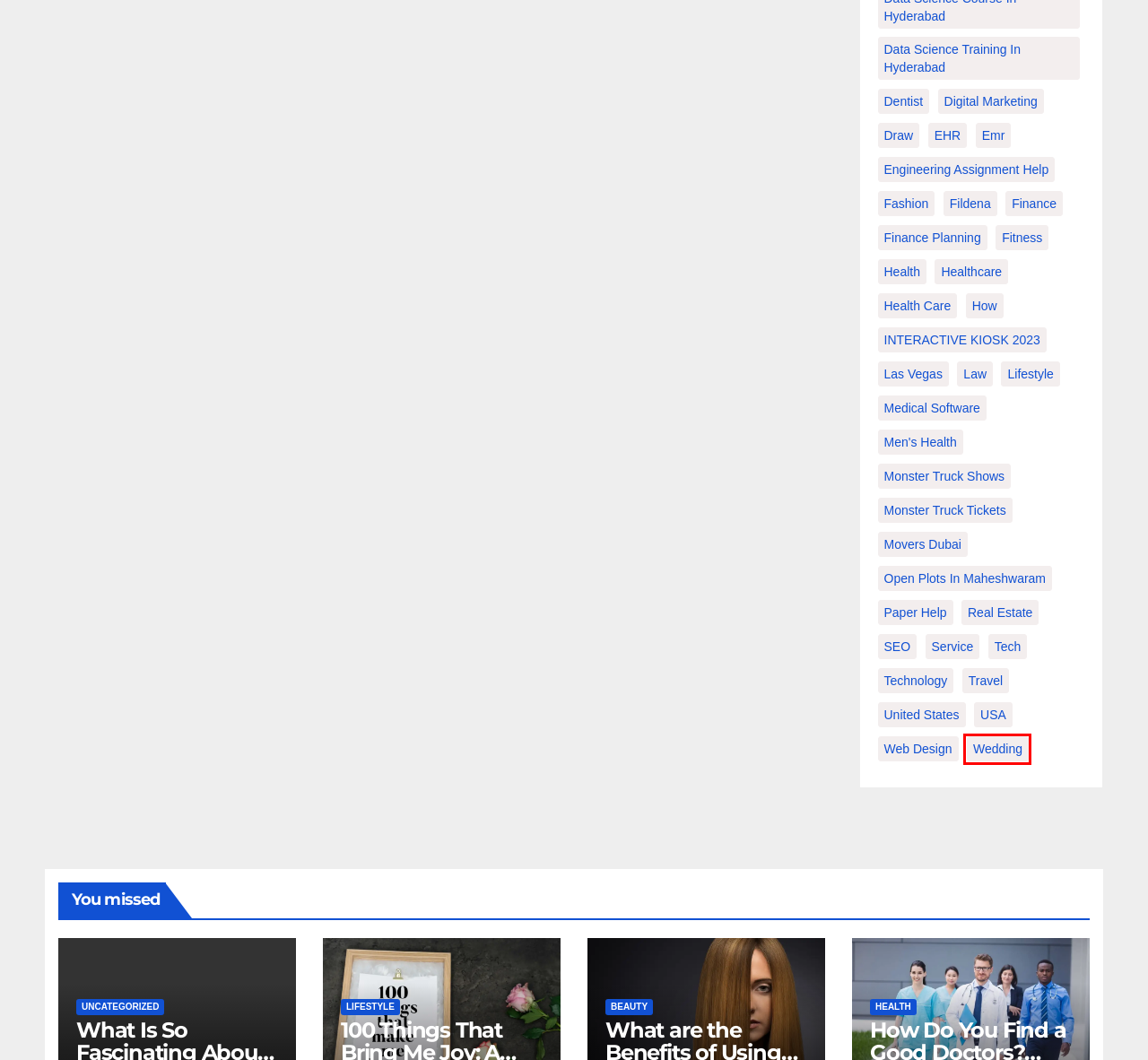You are given a screenshot of a webpage with a red rectangle bounding box around an element. Choose the best webpage description that matches the page after clicking the element in the bounding box. Here are the candidates:
A. wedding – Digitech indexing
B. Open Plots In Maheshwaram – Digitech indexing
C. How – Digitech indexing
D. lifestyle – Digitech indexing
E. Monster Truck Tickets – Digitech indexing
F. United States – Digitech indexing
G. SEO – Digitech indexing
H. health – Digitech indexing

A